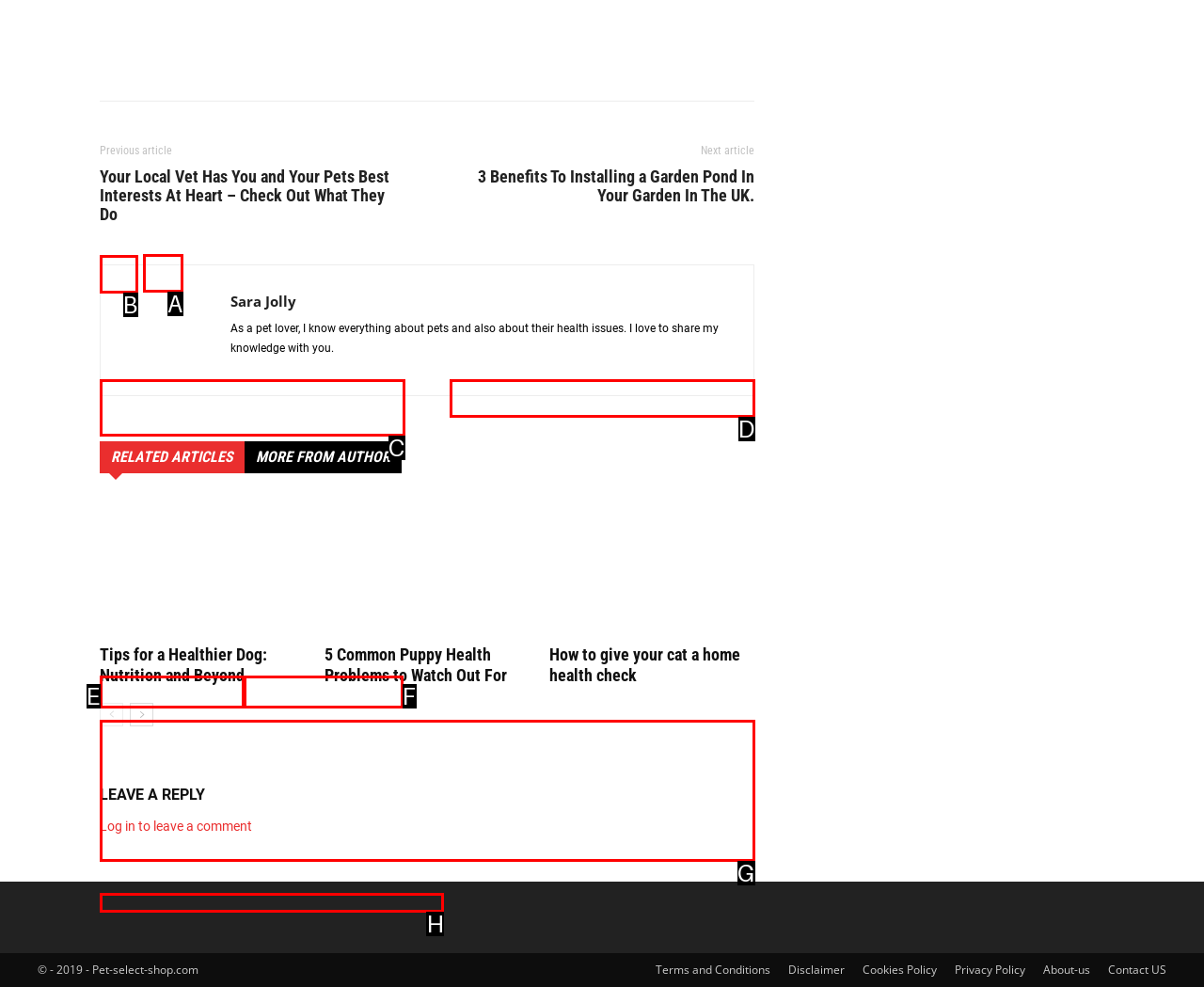Determine the HTML element that aligns with the description: MORE FROM AUTHOR
Answer by stating the letter of the appropriate option from the available choices.

F